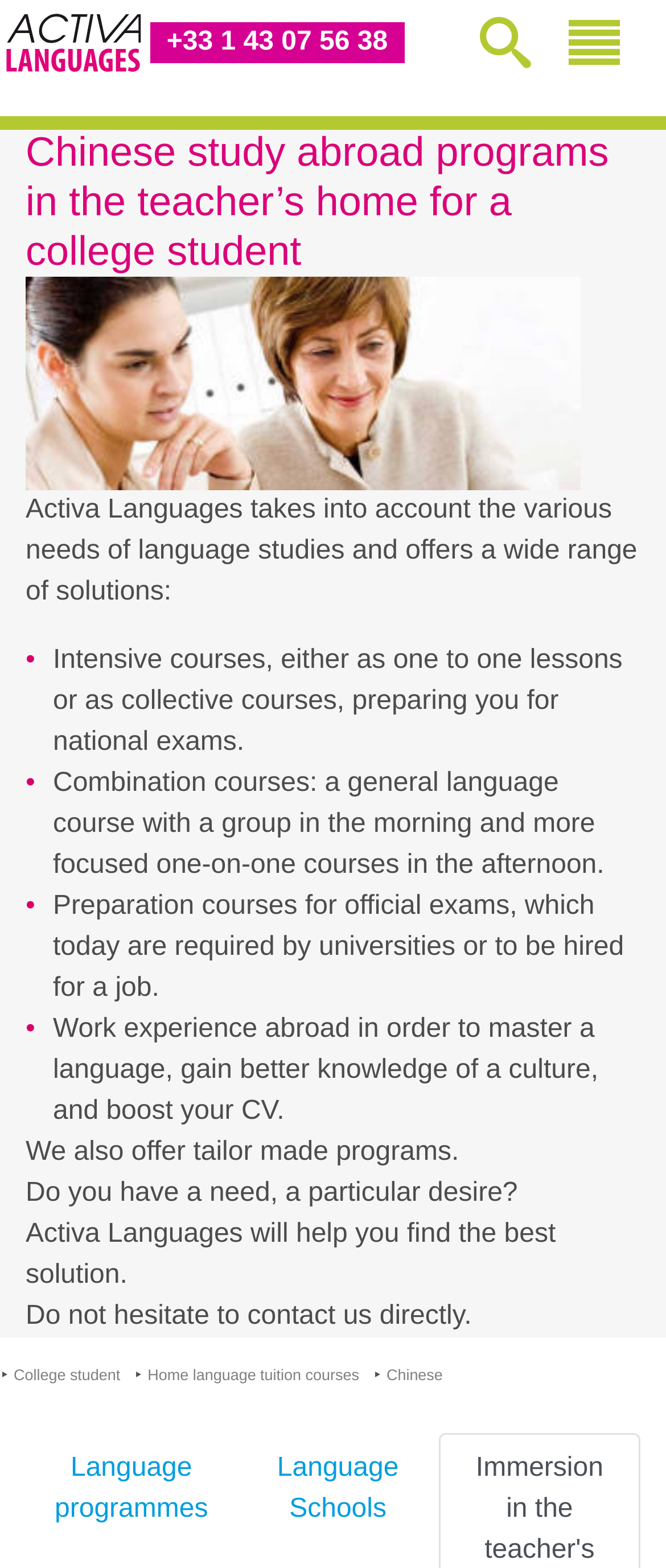What type of courses does Activa Languages offer?
Refer to the image and provide a one-word or short phrase answer.

Intensive, combination, preparation, and work experience